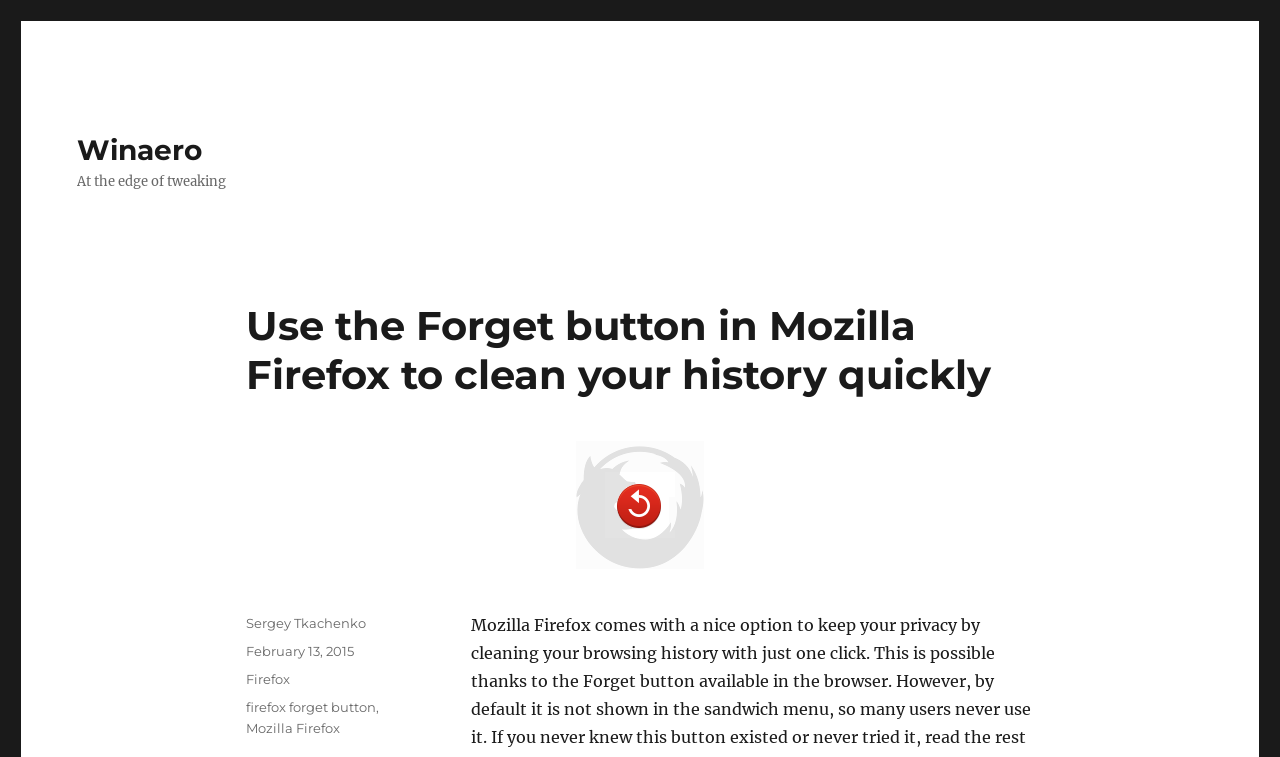Construct a comprehensive caption that outlines the webpage's structure and content.

The webpage is about using the "Forget" button in Mozilla Firefox to quickly clean browsing history. At the top-left corner, there is a link to "Winaero" and a static text "At the edge of tweaking" next to it. Below these elements, there is a header that spans across the top section of the page, containing the title "Use the Forget button in Mozilla Firefox to clean your history quickly".

In the bottom section of the page, there is a footer area that contains several elements. On the left side, there is a static text "Author" followed by a link to "Sergey Tkachenko". Below this, there is a static text "Posted on" followed by a link to the date "February 13, 2015", which also has a time element associated with it. Further down, there are static texts "Categories" and "Tags", each followed by links to "Firefox" and "firefox forget button", "Mozilla Firefox", respectively, with a comma separating the two tags.

There are no images on the page. The overall content is focused on providing information about the "Forget" button feature in Mozilla Firefox.